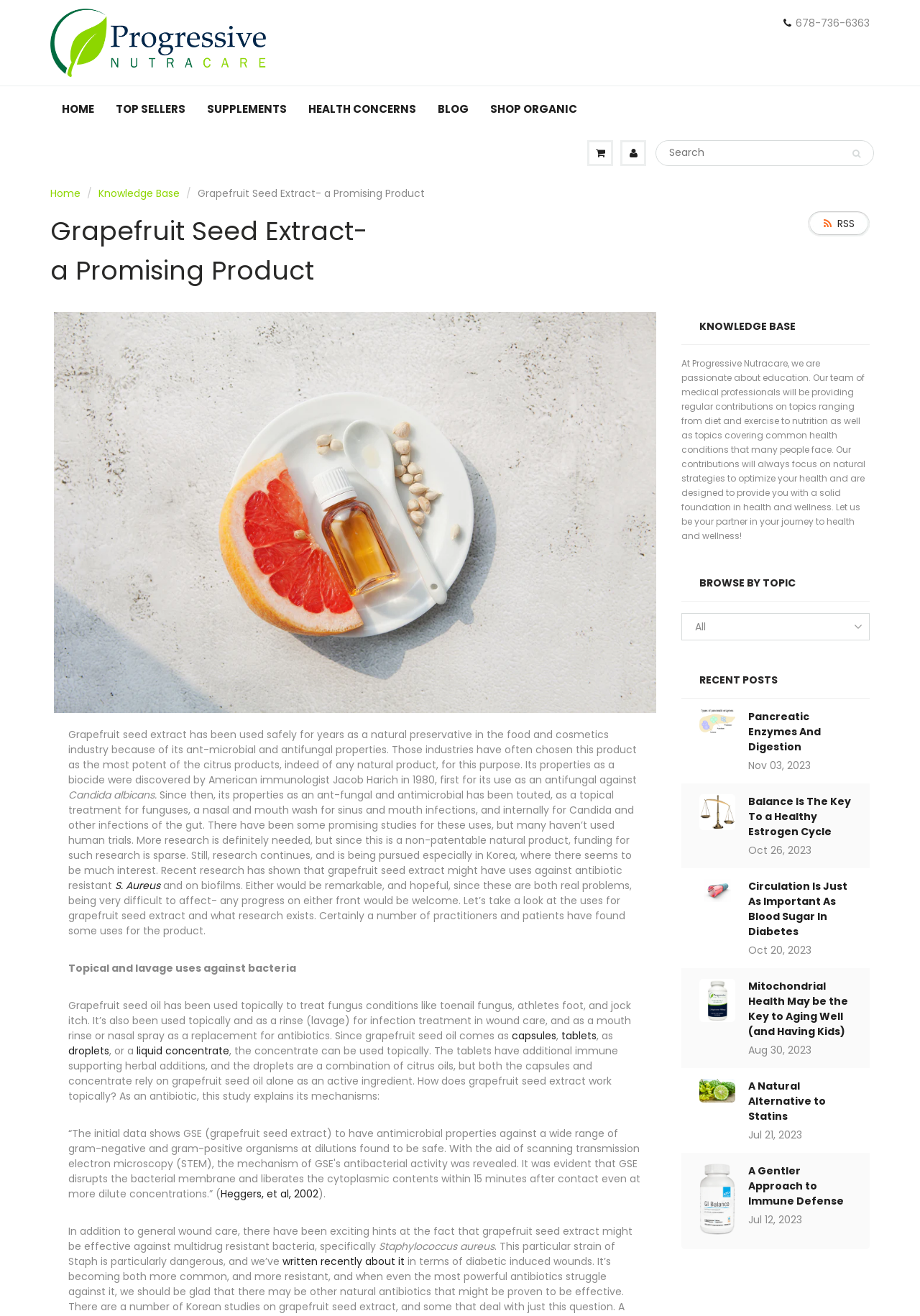Please locate and retrieve the main header text of the webpage.

Grapefruit Seed Extract- a Promising Product